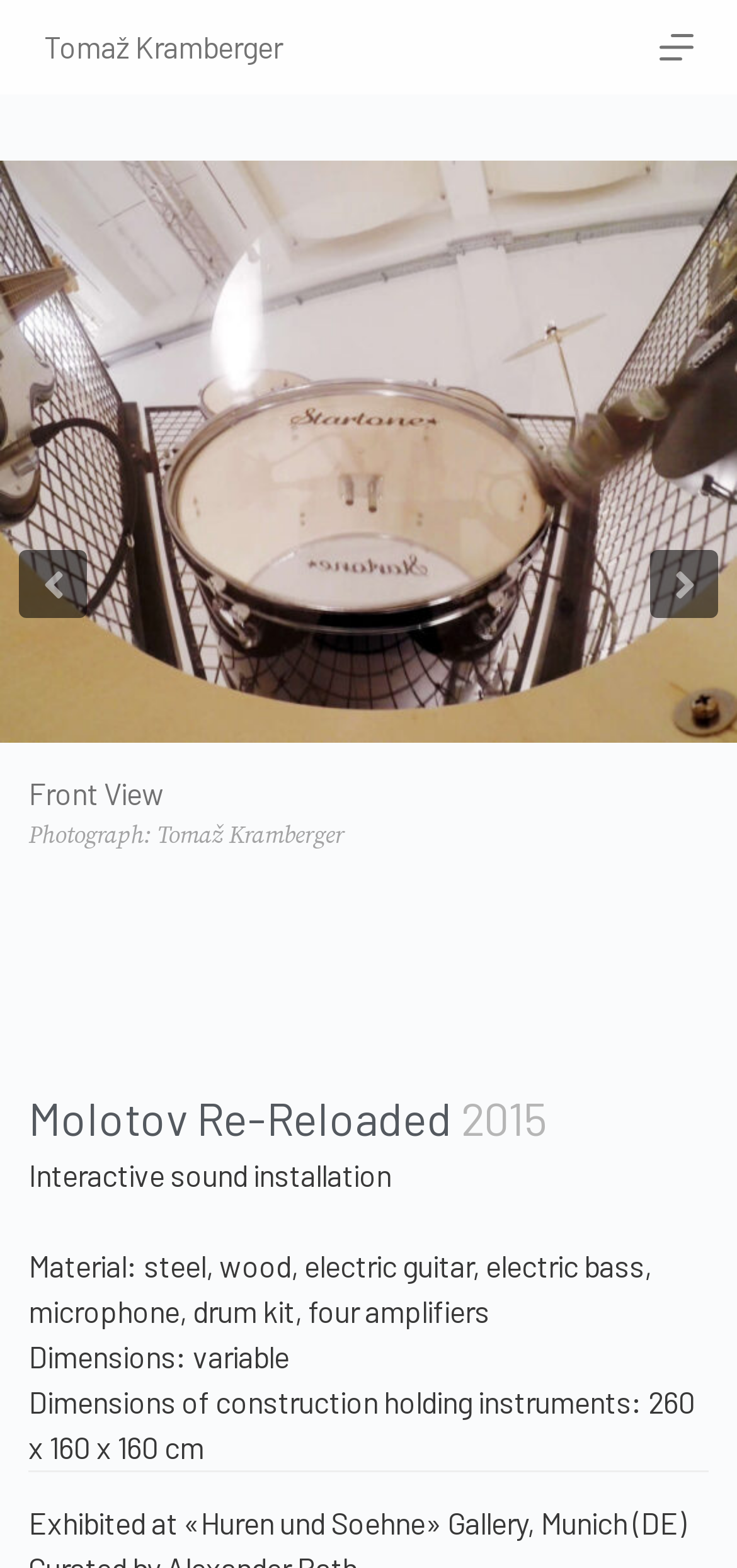Where was the installation exhibited?
Utilize the information in the image to give a detailed answer to the question.

The answer can be found by looking at the StaticText element with the text 'Exhibited at «Huren und Soehne» Gallery, Munich (DE)' which is a child of the root element. This text describes the exhibition location of the installation.